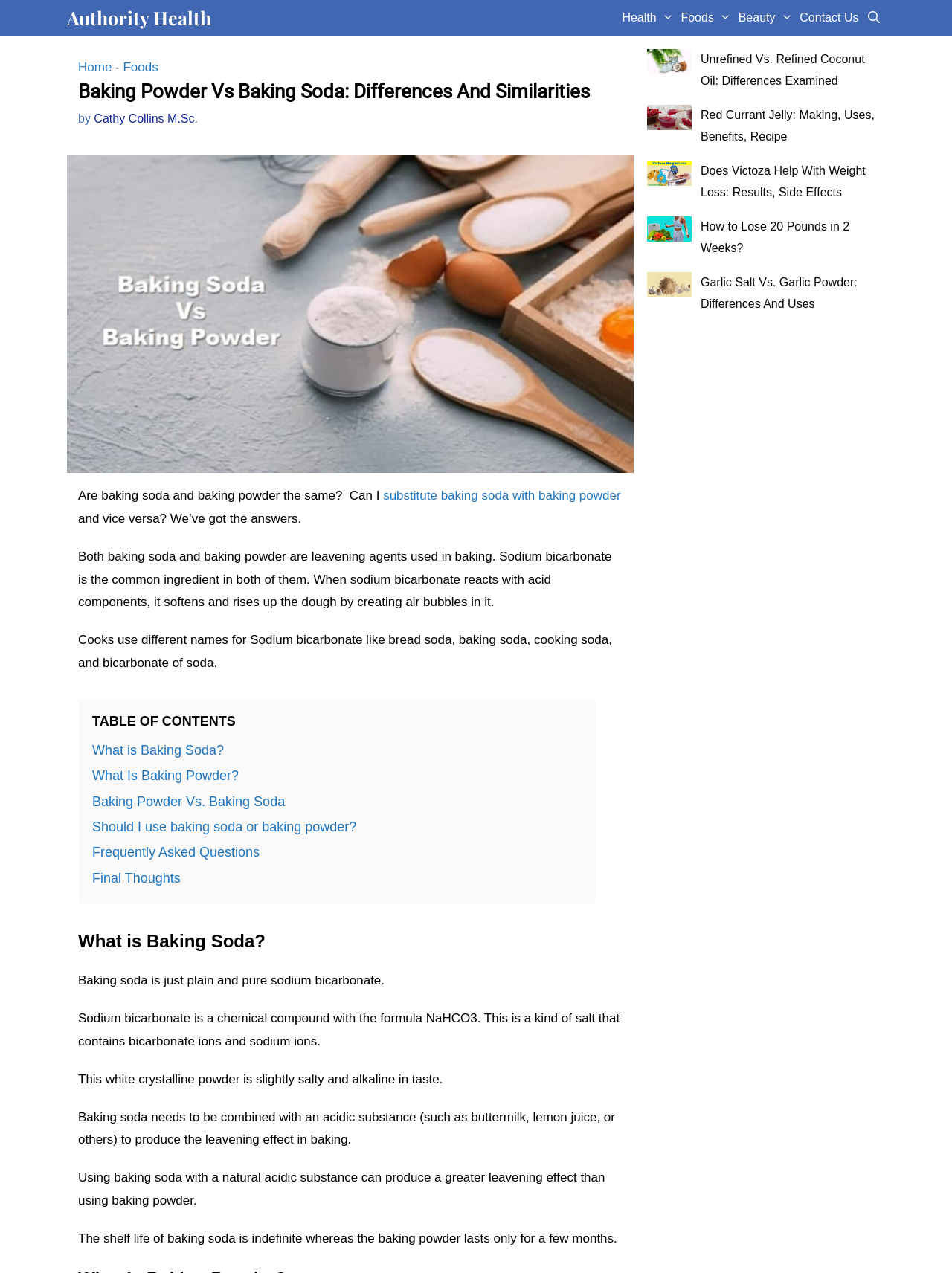Find and provide the bounding box coordinates for the UI element described with: "Foods".

[0.129, 0.047, 0.166, 0.058]